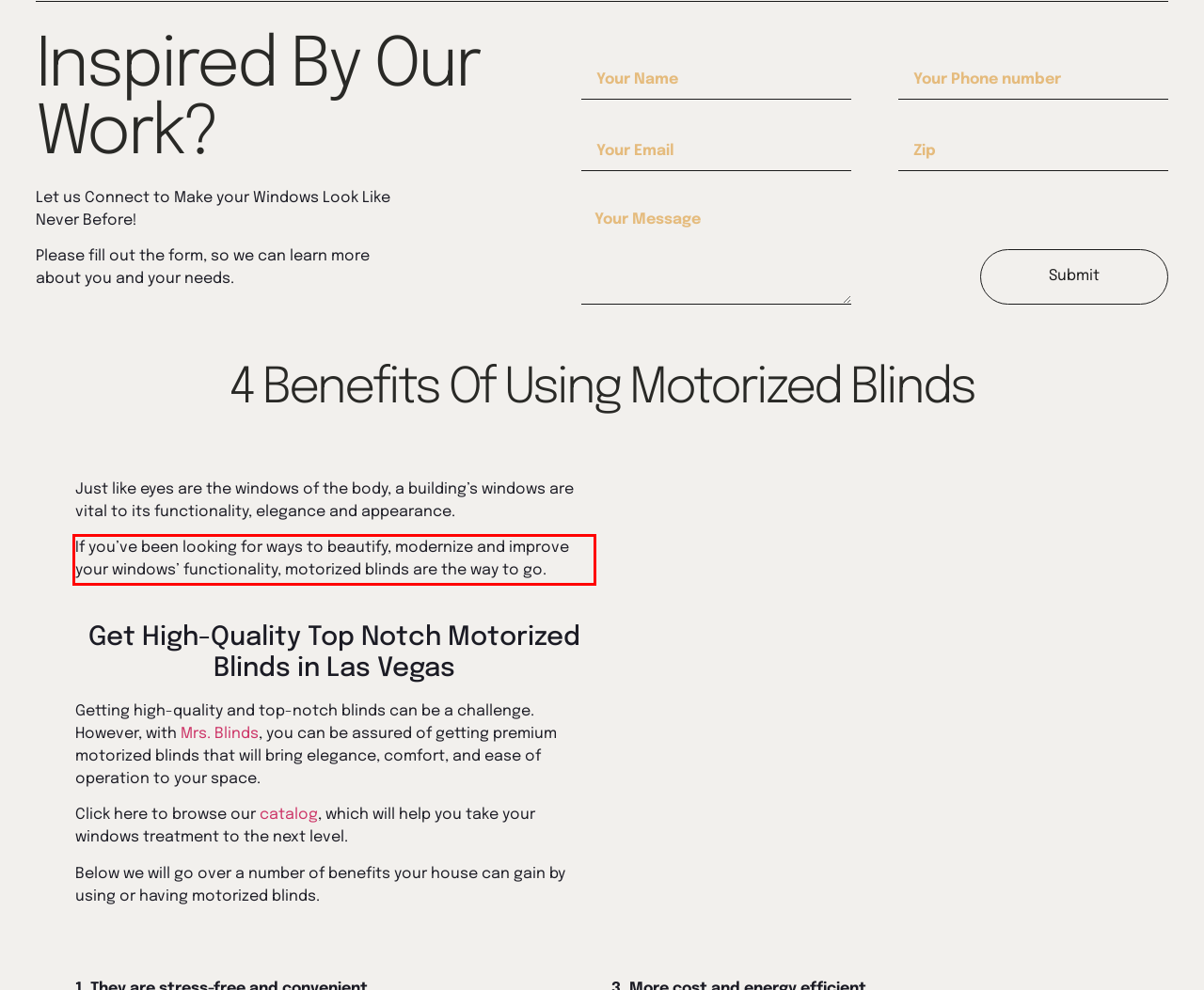Please look at the webpage screenshot and extract the text enclosed by the red bounding box.

If you’ve been looking for ways to beautify, modernize and improve your windows’ functionality, motorized blinds are the way to go.